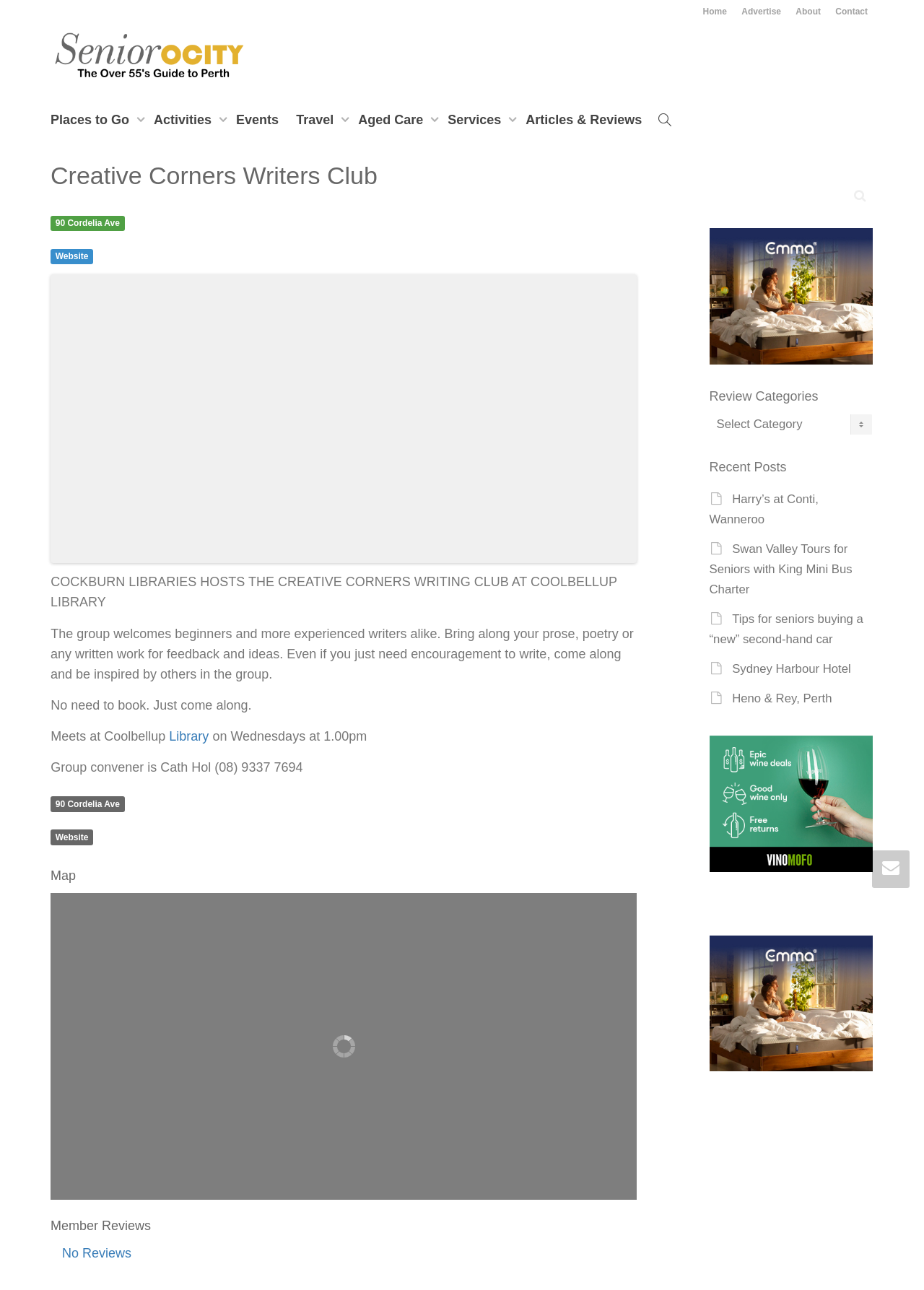What is the contact number of the group convener?
Analyze the image and deliver a detailed answer to the question.

The contact number of the group convener can be found in the static text element on the webpage, which mentions 'Group convener is Cath Hol (08) 9337 7694'.